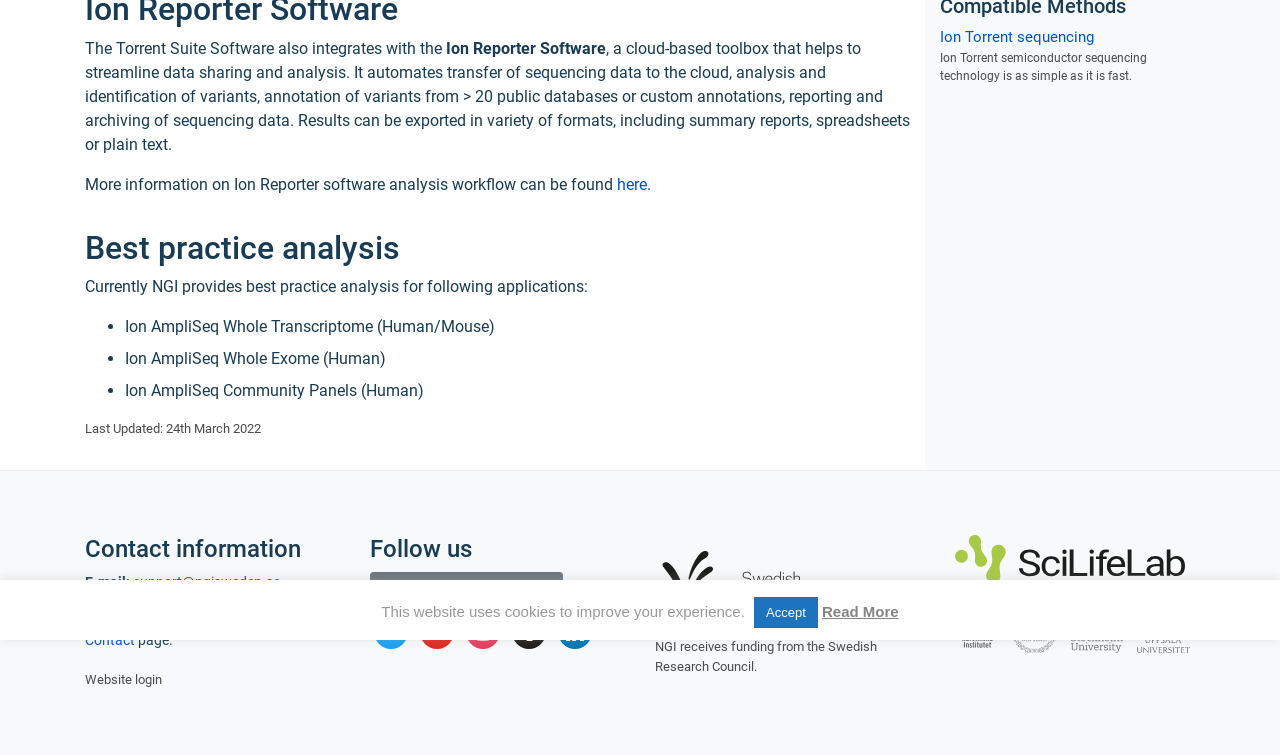Determine the bounding box for the described UI element: "About".

None